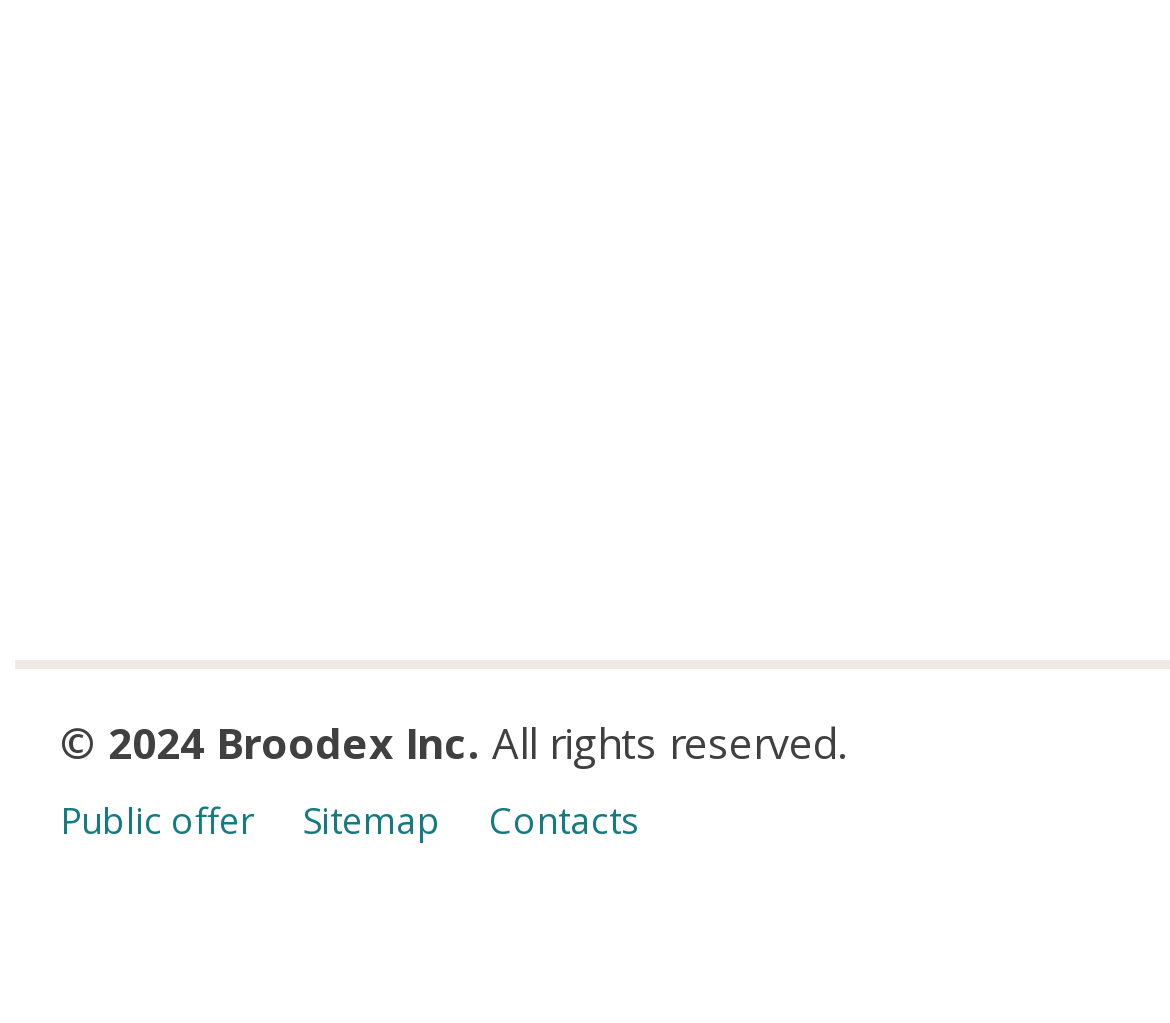Given the description "Public offer", provide the bounding box coordinates of the corresponding UI element.

[0.051, 0.776, 0.218, 0.826]